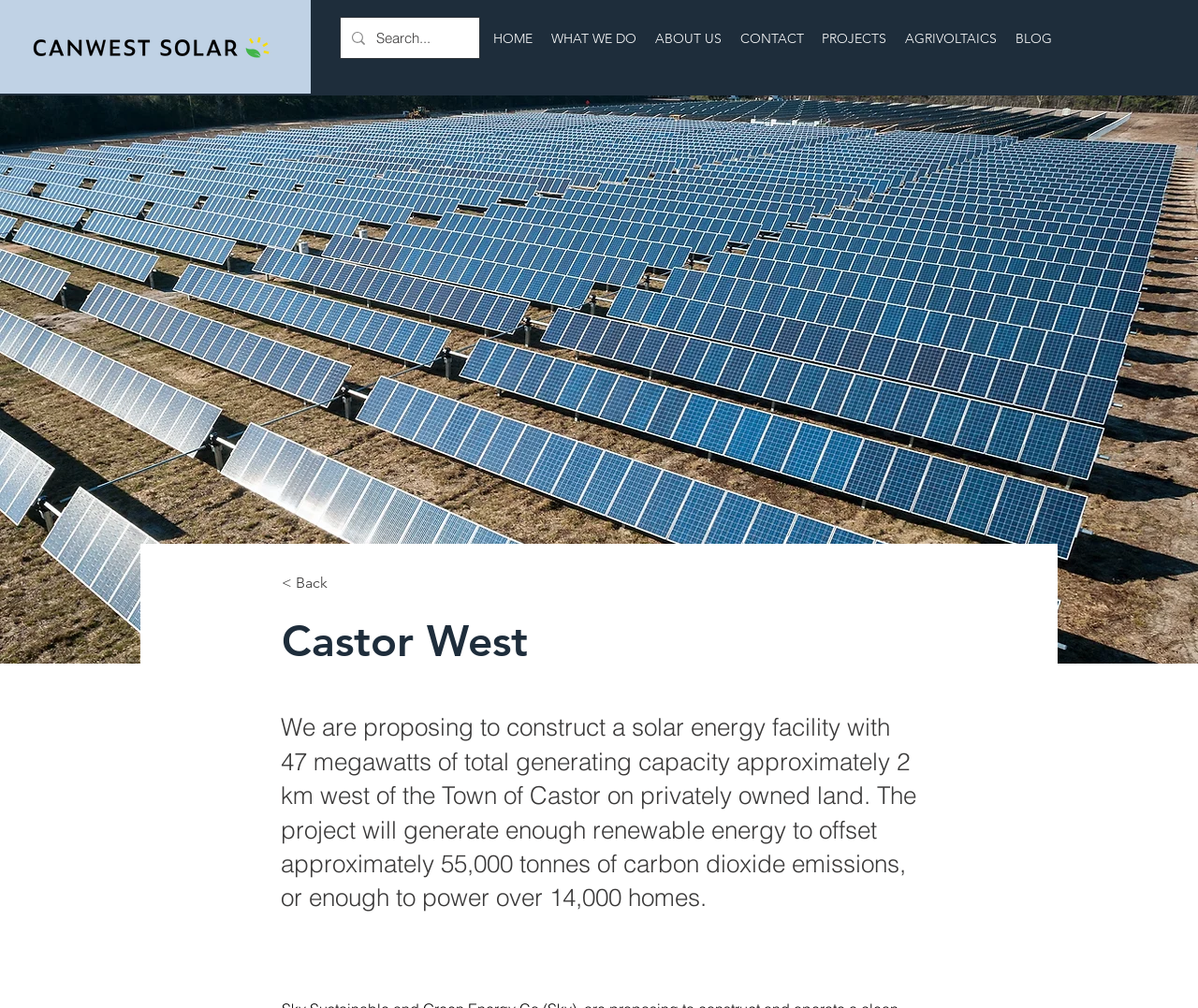Locate the coordinates of the bounding box for the clickable region that fulfills this instruction: "Learn about WHAT WE DO".

[0.455, 0.025, 0.536, 0.051]